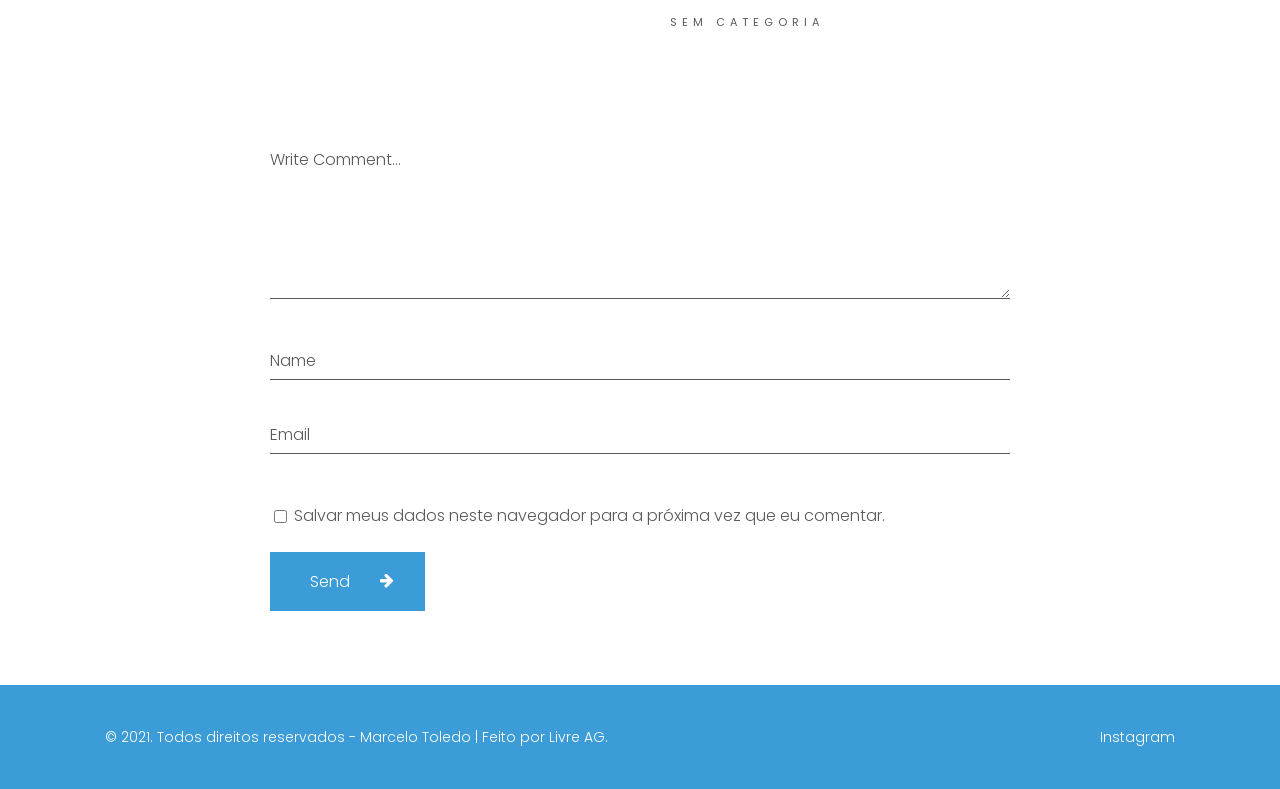How many social media links are present?
Provide an in-depth answer to the question, covering all aspects.

The webpage's footer contains two social media links: 'Livre AG.' and 'Instagram', which are likely links to the webpage's or creator's social media profiles.